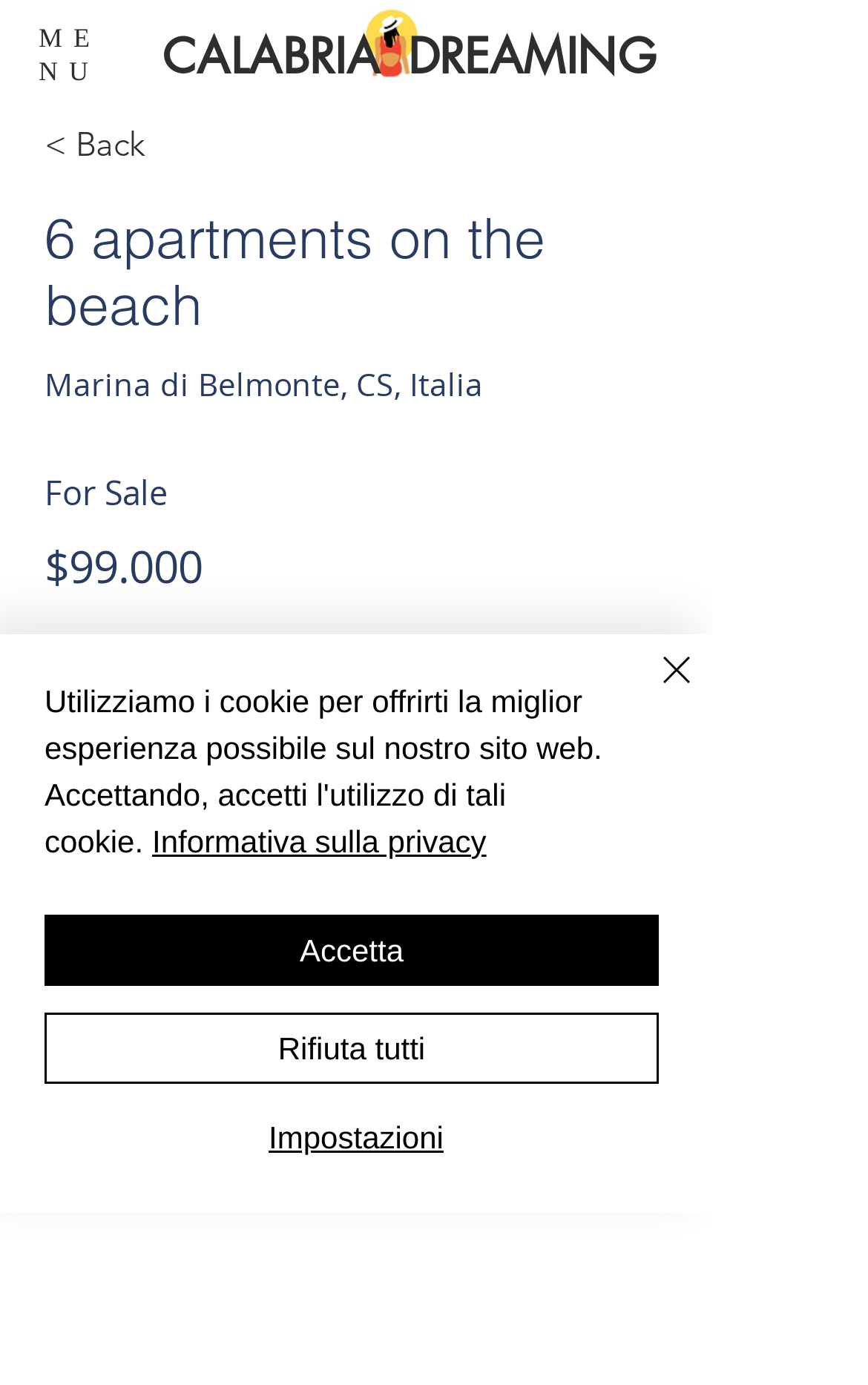Predict the bounding box coordinates for the UI element described as: "Rifiuta tutti". The coordinates should be four float numbers between 0 and 1, presented as [left, top, right, bottom].

[0.051, 0.731, 0.759, 0.783]